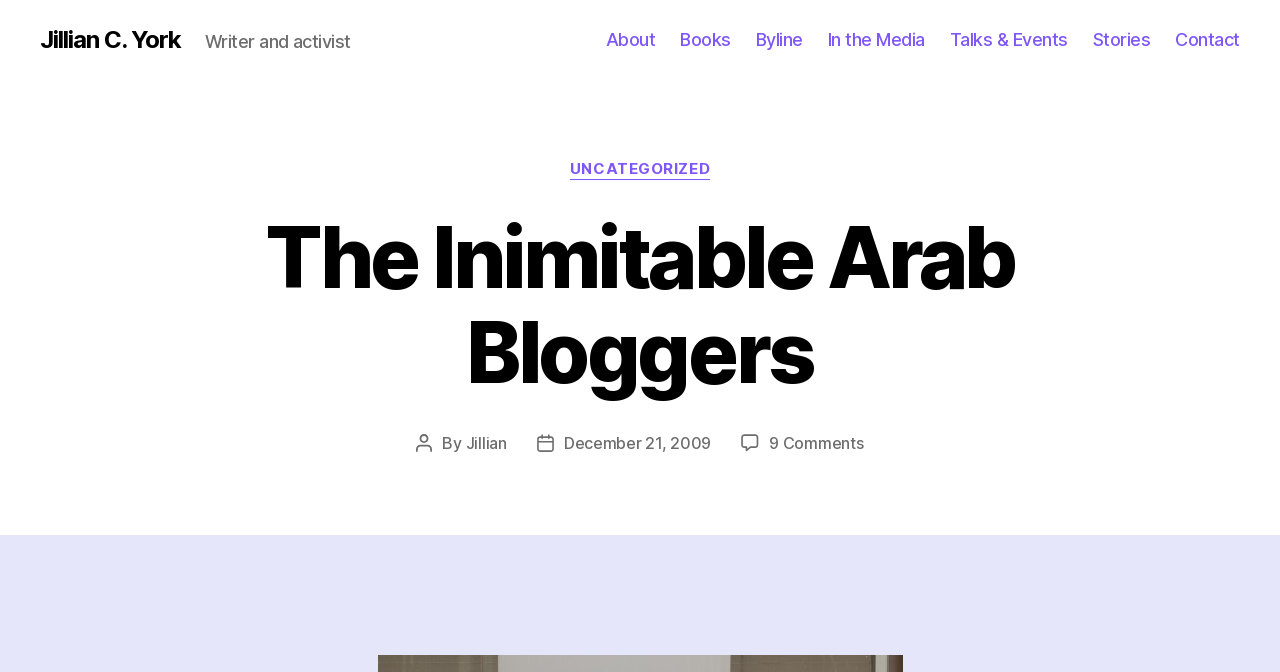Extract the bounding box for the UI element that matches this description: "Talks & Events".

[0.742, 0.043, 0.834, 0.076]